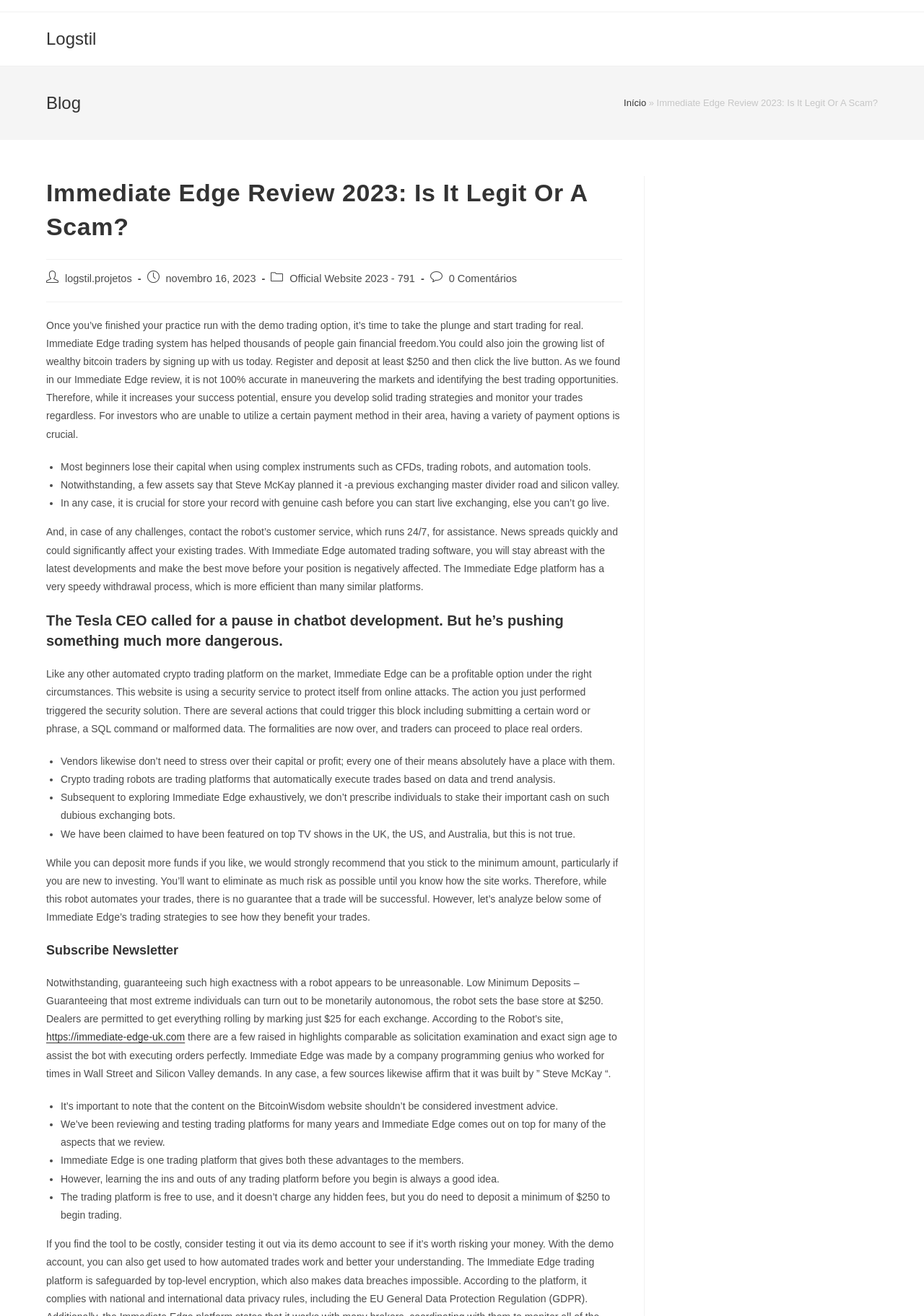Find the bounding box coordinates corresponding to the UI element with the description: "0 Comentários". The coordinates should be formatted as [left, top, right, bottom], with values as floats between 0 and 1.

[0.486, 0.207, 0.559, 0.216]